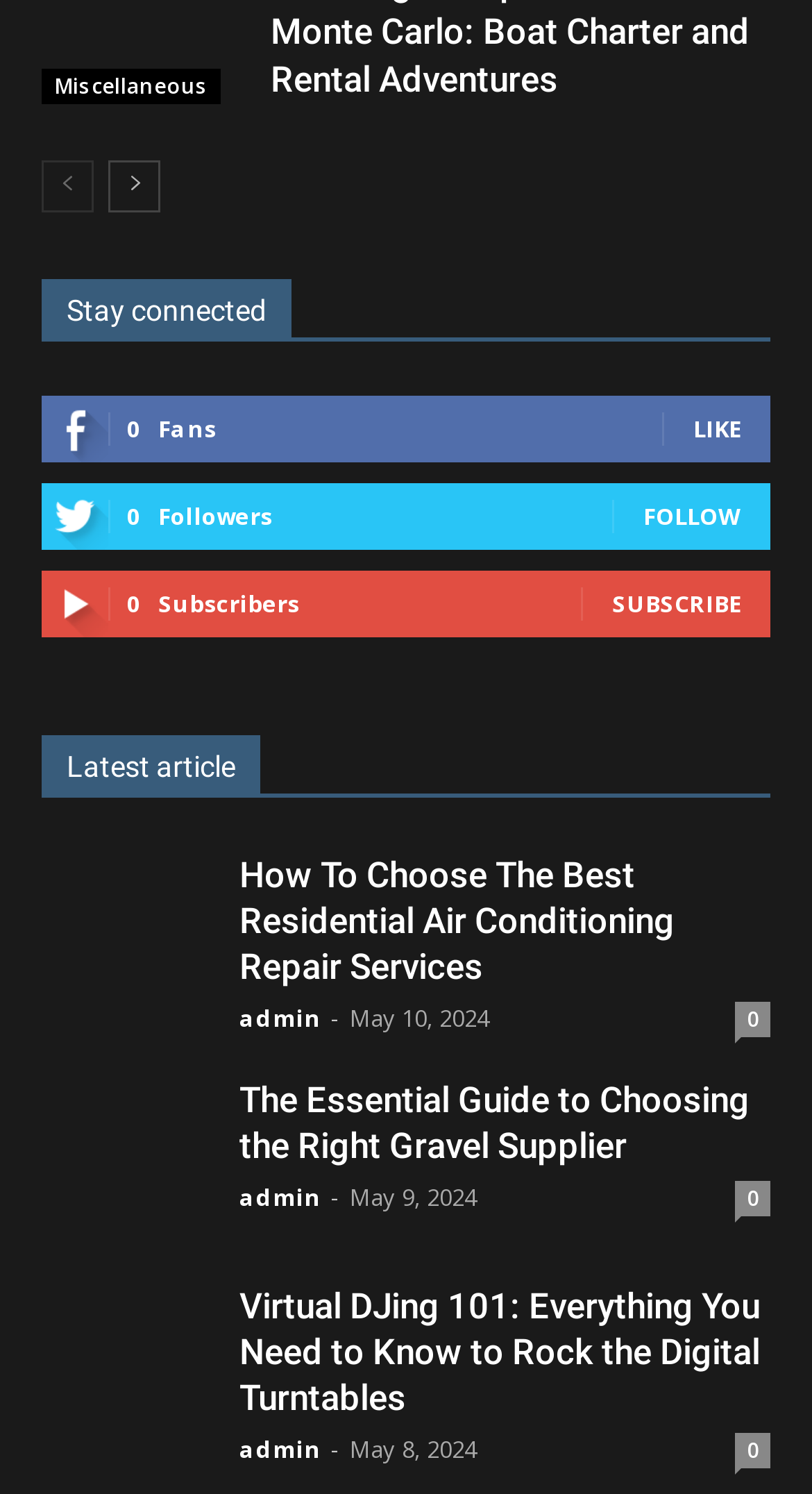Provide the bounding box coordinates for the specified HTML element described in this description: "0". The coordinates should be four float numbers ranging from 0 to 1, in the format [left, top, right, bottom].

[0.905, 0.743, 0.949, 0.767]